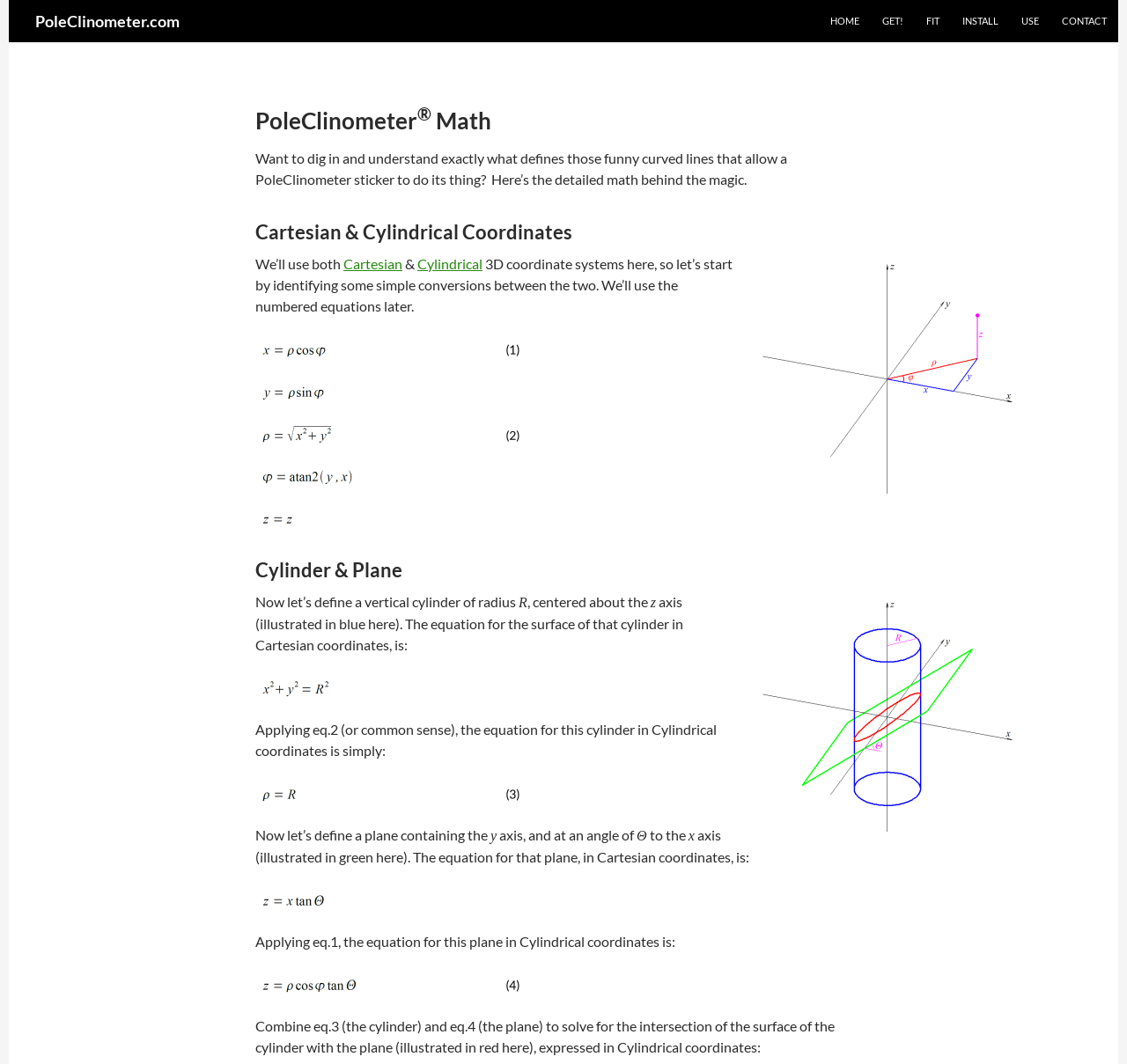Provide a thorough description of the webpage you see.

This webpage is about the math behind the PoleClinometer sticker. At the top, there is a heading "PoleClinometer.com" and a navigation menu with links to "HOME", "GET!", "FIT", "INSTALL", "USE", and "CONTACT". Below the navigation menu, there is a heading "PoleClinometer Math" followed by a paragraph of text that introduces the topic of the math behind the sticker.

The main content of the page is divided into two sections: "Cartesian & Cylindrical Coordinates" and "Cylinder & Plane". In the first section, there is an image "PoCl-cartesian-cylindrical" and several links to equations (eqA to eqE) with corresponding images. The text explains the use of both Cartesian and Cylindrical coordinates and provides simple conversions between the two.

In the second section, there is an image "PoCl-cylinder-plane" and several paragraphs of text that define a vertical cylinder and a plane. The text explains the equations for the surface of the cylinder and the plane in both Cartesian and Cylindrical coordinates, with links to equations (eqF to eqI) and corresponding images. The text also explains how to combine the equations to solve for the intersection of the surface of the cylinder with the plane.

Throughout the page, there are several images, links, and headings that help to organize and illustrate the mathematical concepts being explained.